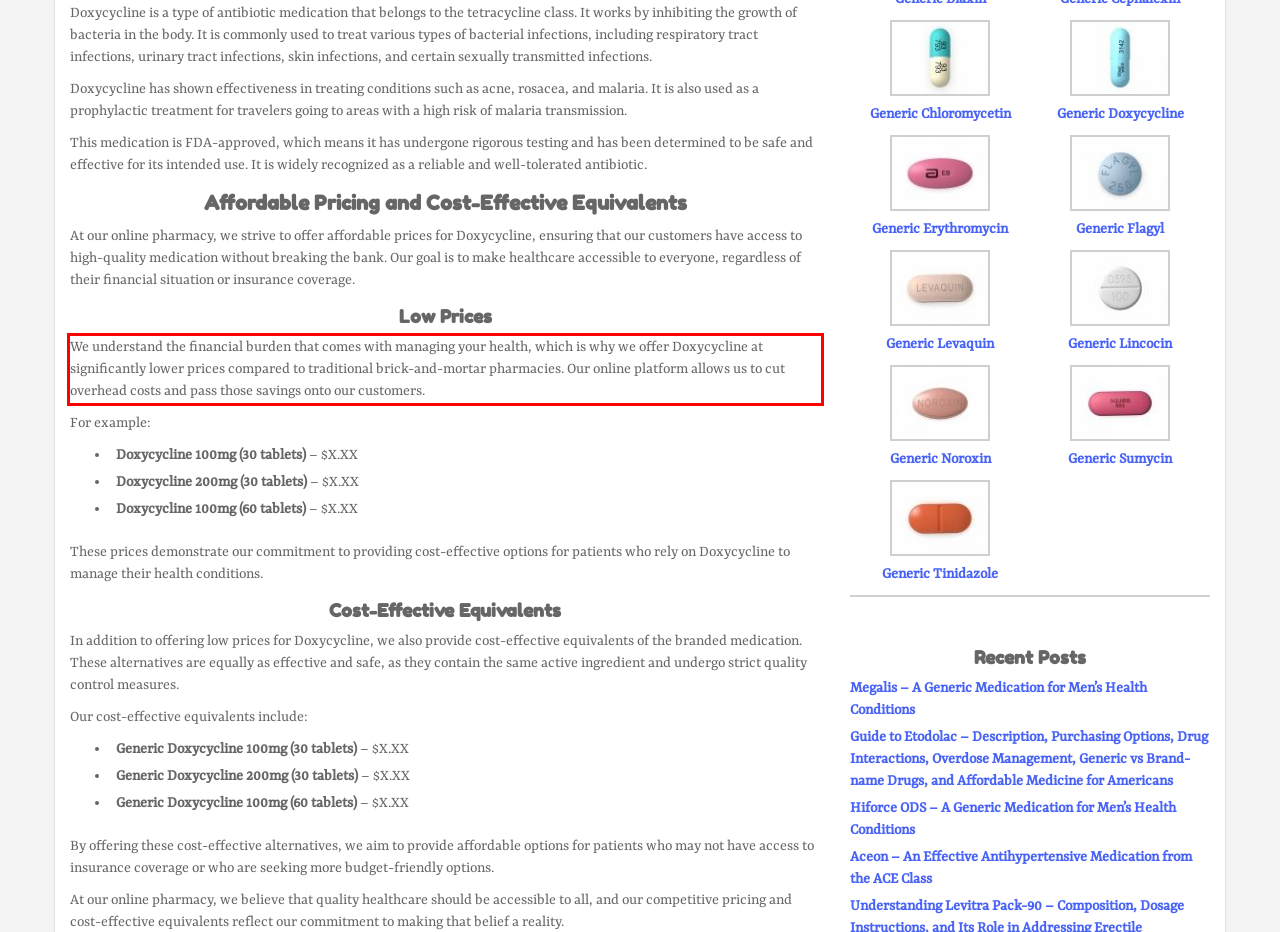You have a screenshot of a webpage with a UI element highlighted by a red bounding box. Use OCR to obtain the text within this highlighted area.

We understand the financial burden that comes with managing your health, which is why we offer Doxycycline at significantly lower prices compared to traditional brick-and-mortar pharmacies. Our online platform allows us to cut overhead costs and pass those savings onto our customers.